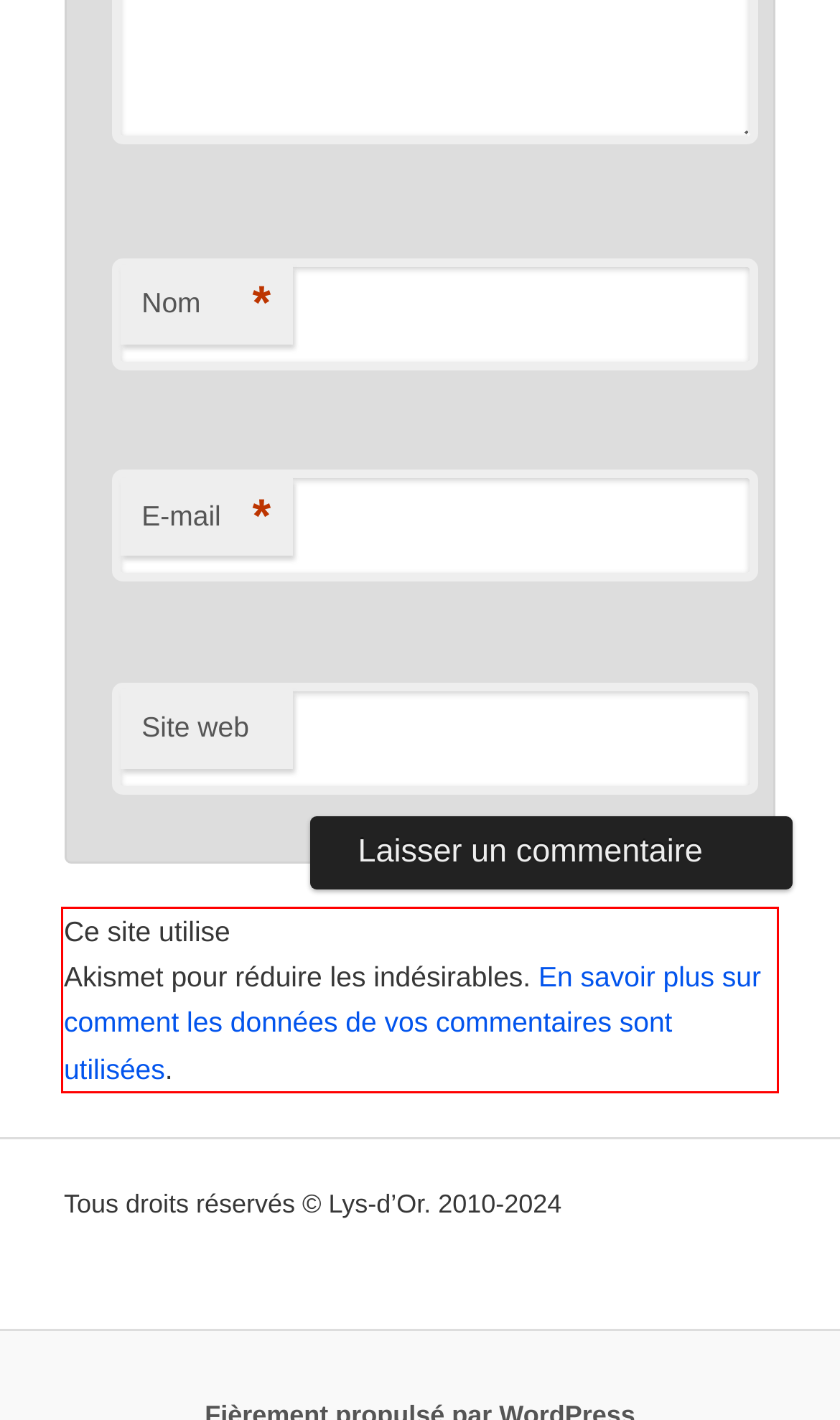Using the provided webpage screenshot, recognize the text content in the area marked by the red bounding box.

Ce site utilise Akismet pour réduire les indésirables. En savoir plus sur comment les données de vos commentaires sont utilisées.